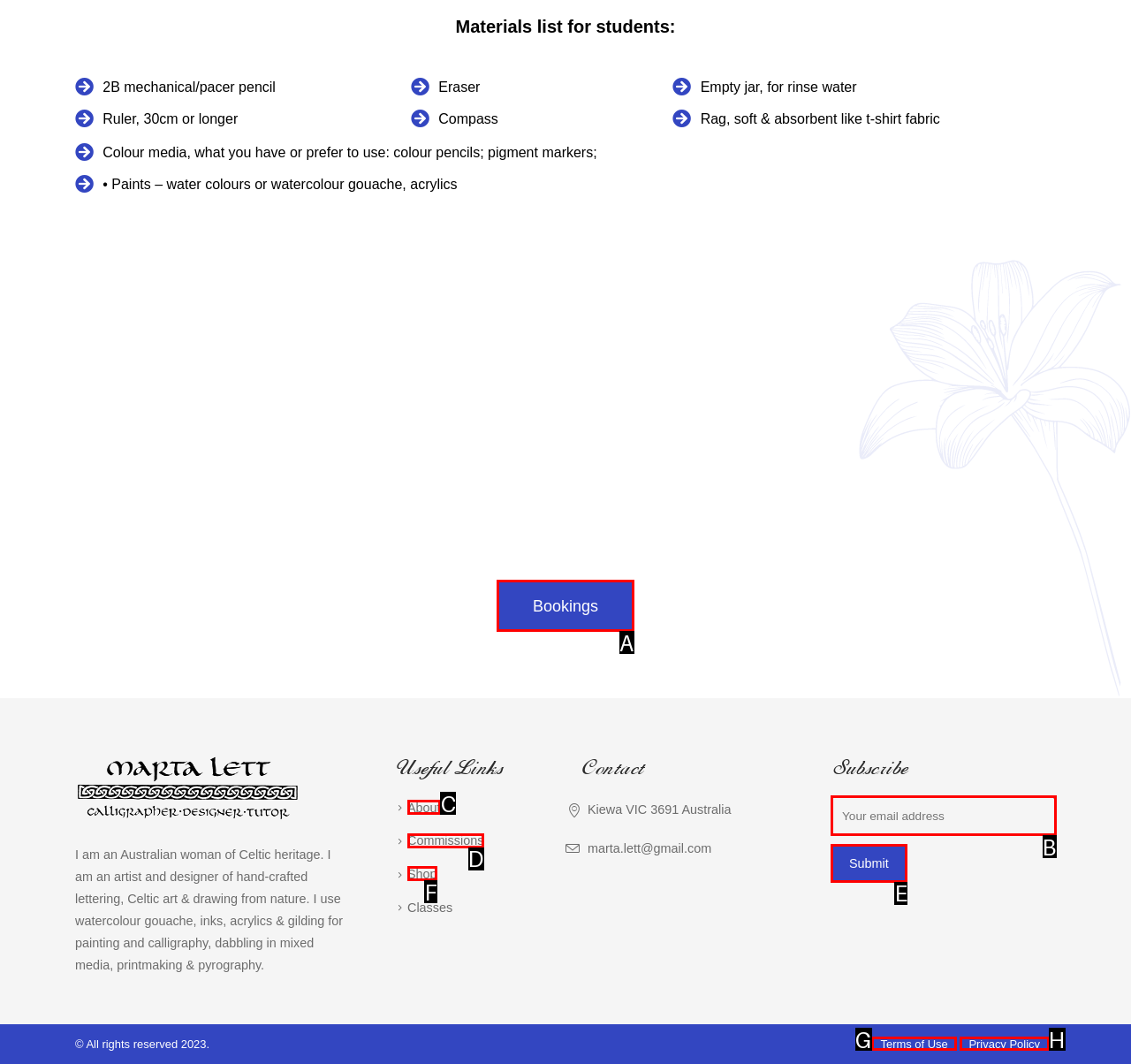Identify the letter of the UI element that fits the description: Terms of Use
Respond with the letter of the option directly.

G